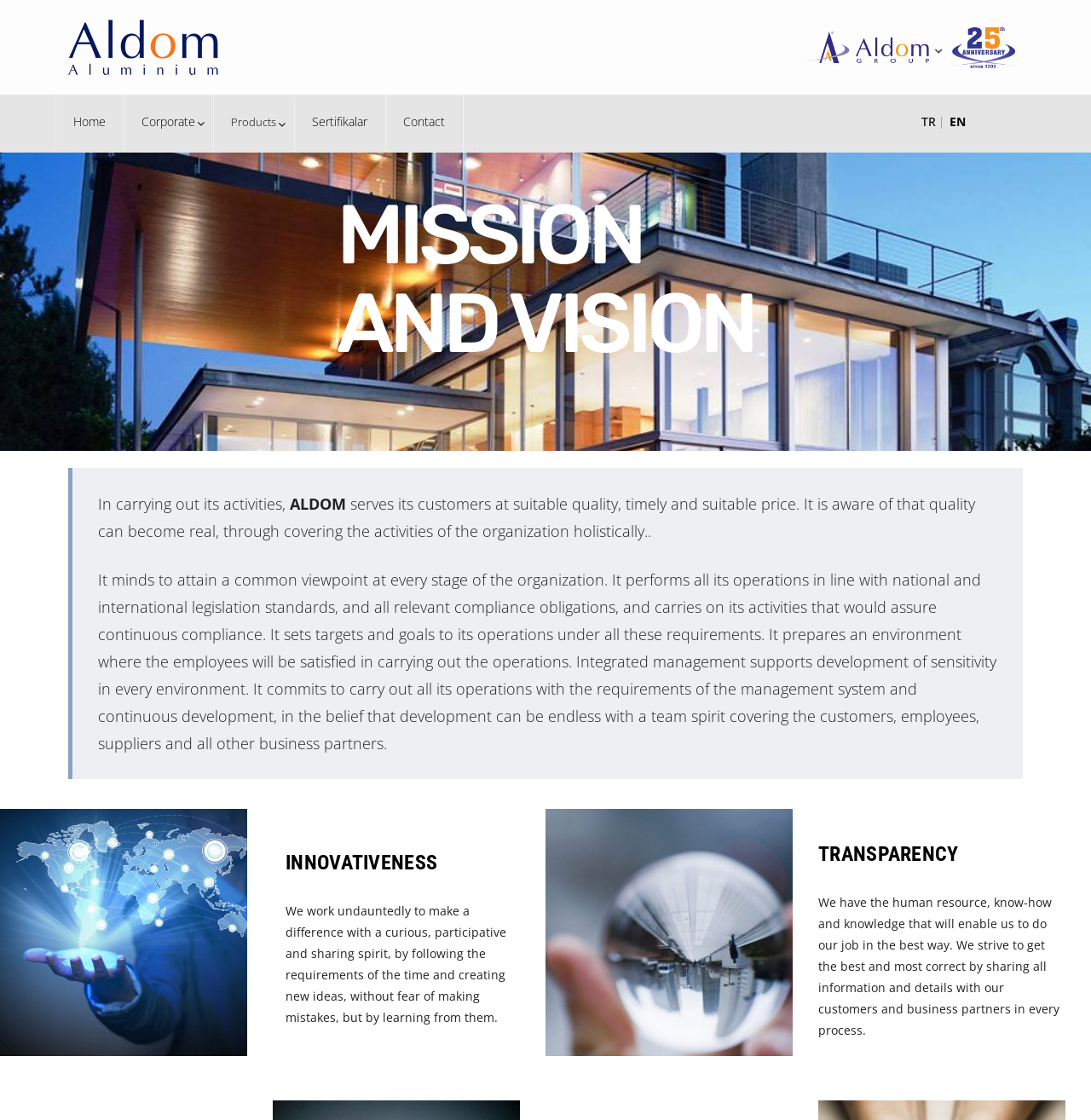Please reply to the following question using a single word or phrase: 
What is the company's approach to employee satisfaction?

Satisfied employees